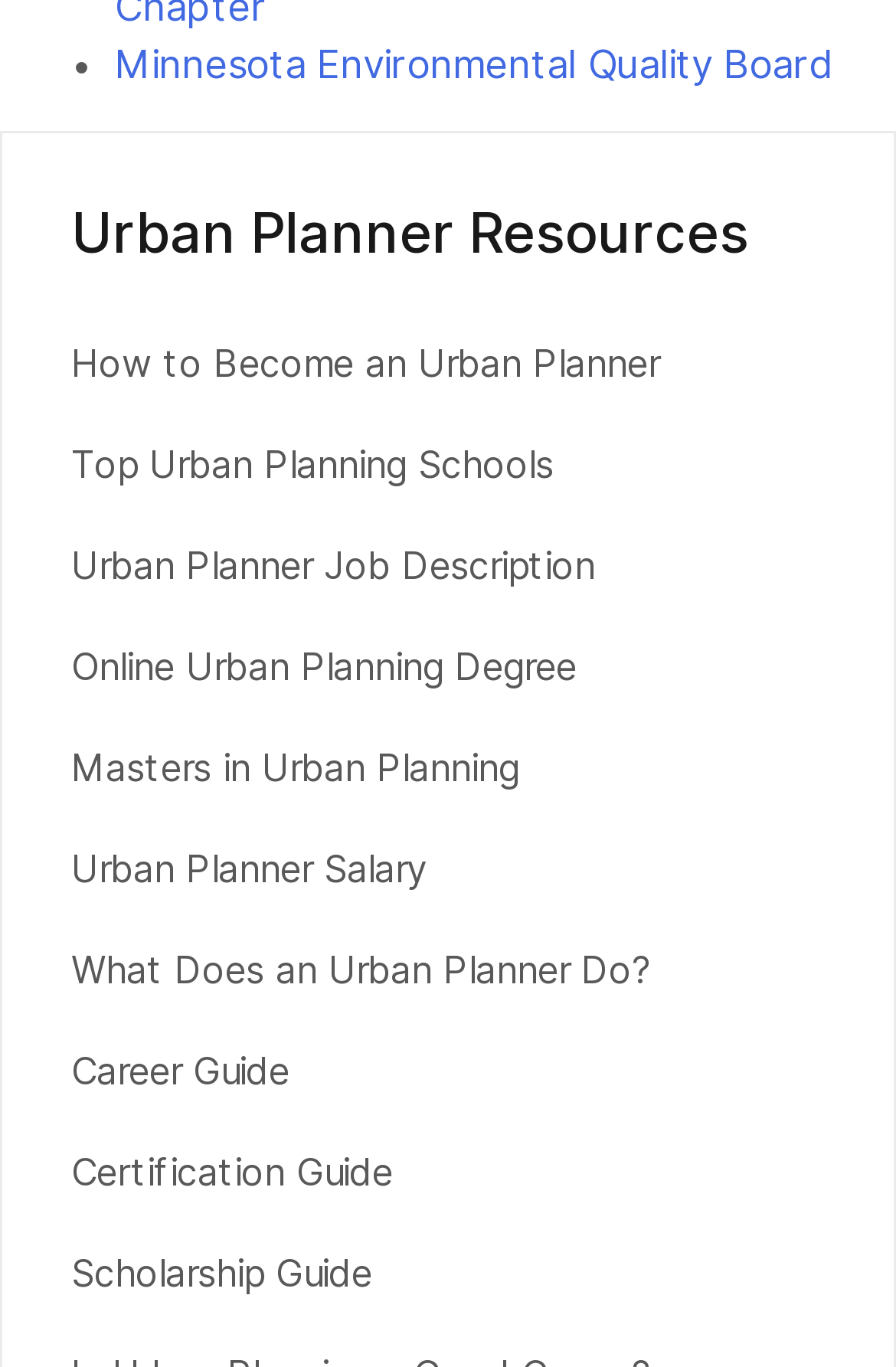Provide the bounding box coordinates of the UI element that matches the description: "Minnesota Environmental Quality Board".

[0.128, 0.03, 0.931, 0.064]